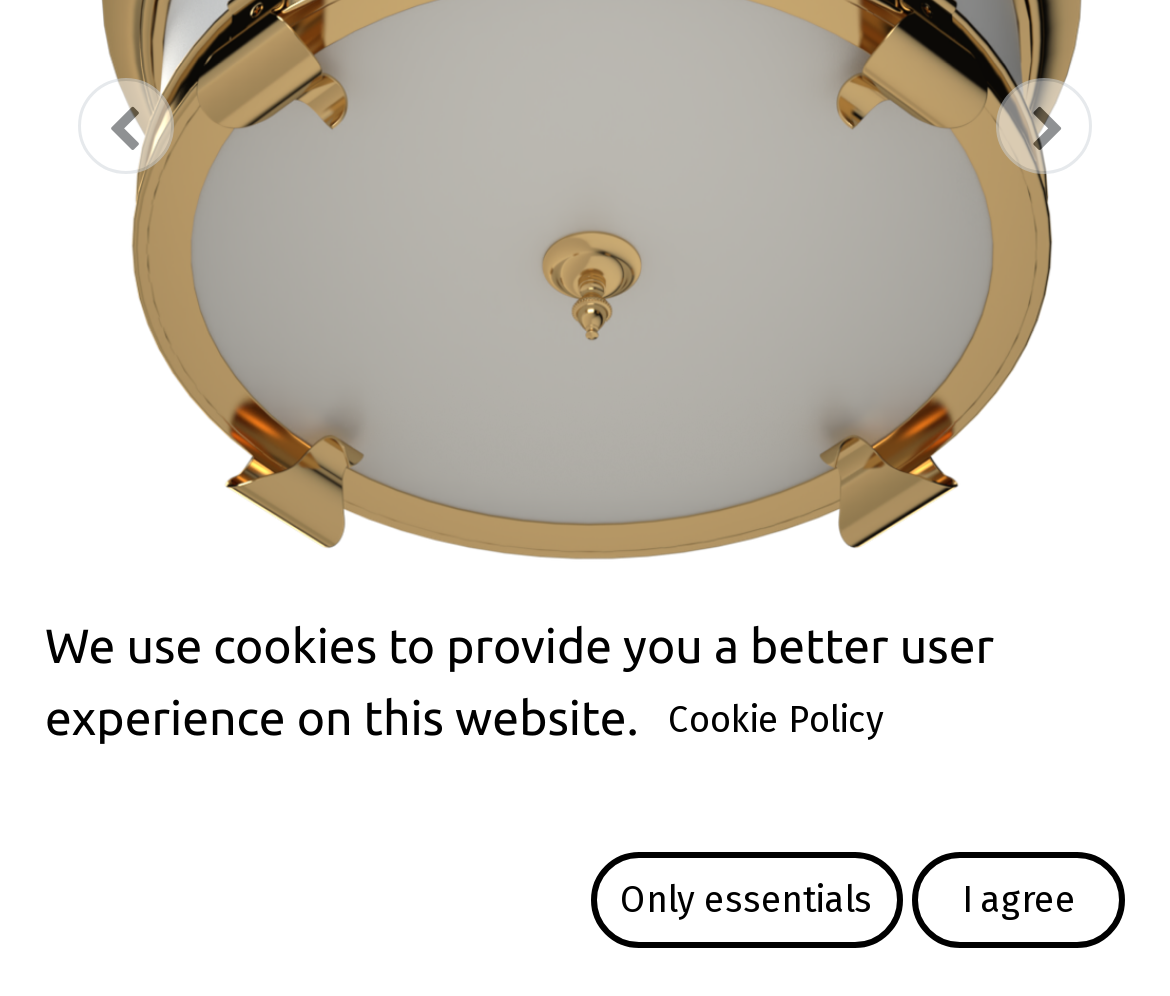Using the description "Only essentials", predict the bounding box of the relevant HTML element.

[0.504, 0.857, 0.771, 0.952]